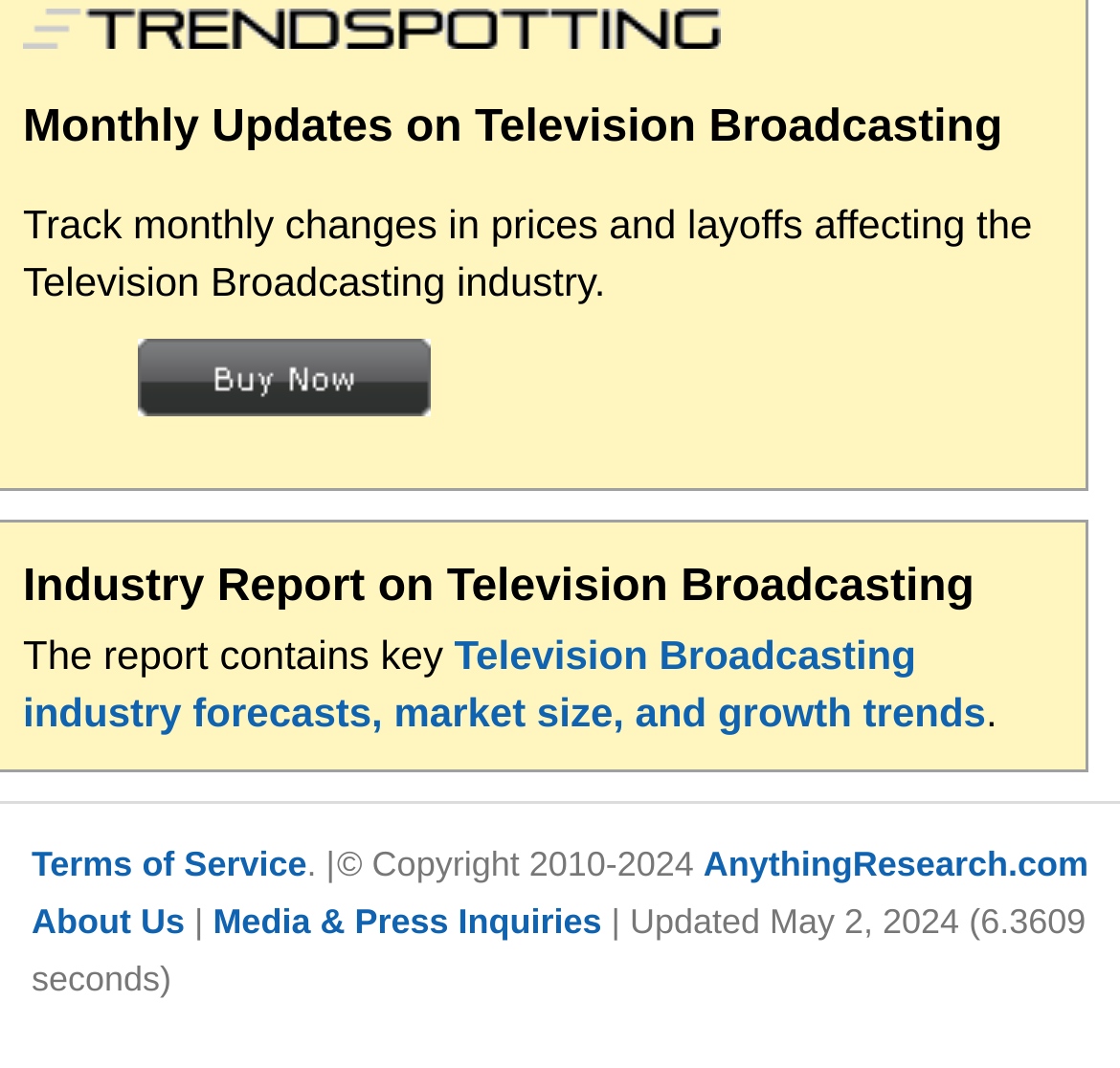When was the webpage last updated?
Answer briefly with a single word or phrase based on the image.

May 2, 2024